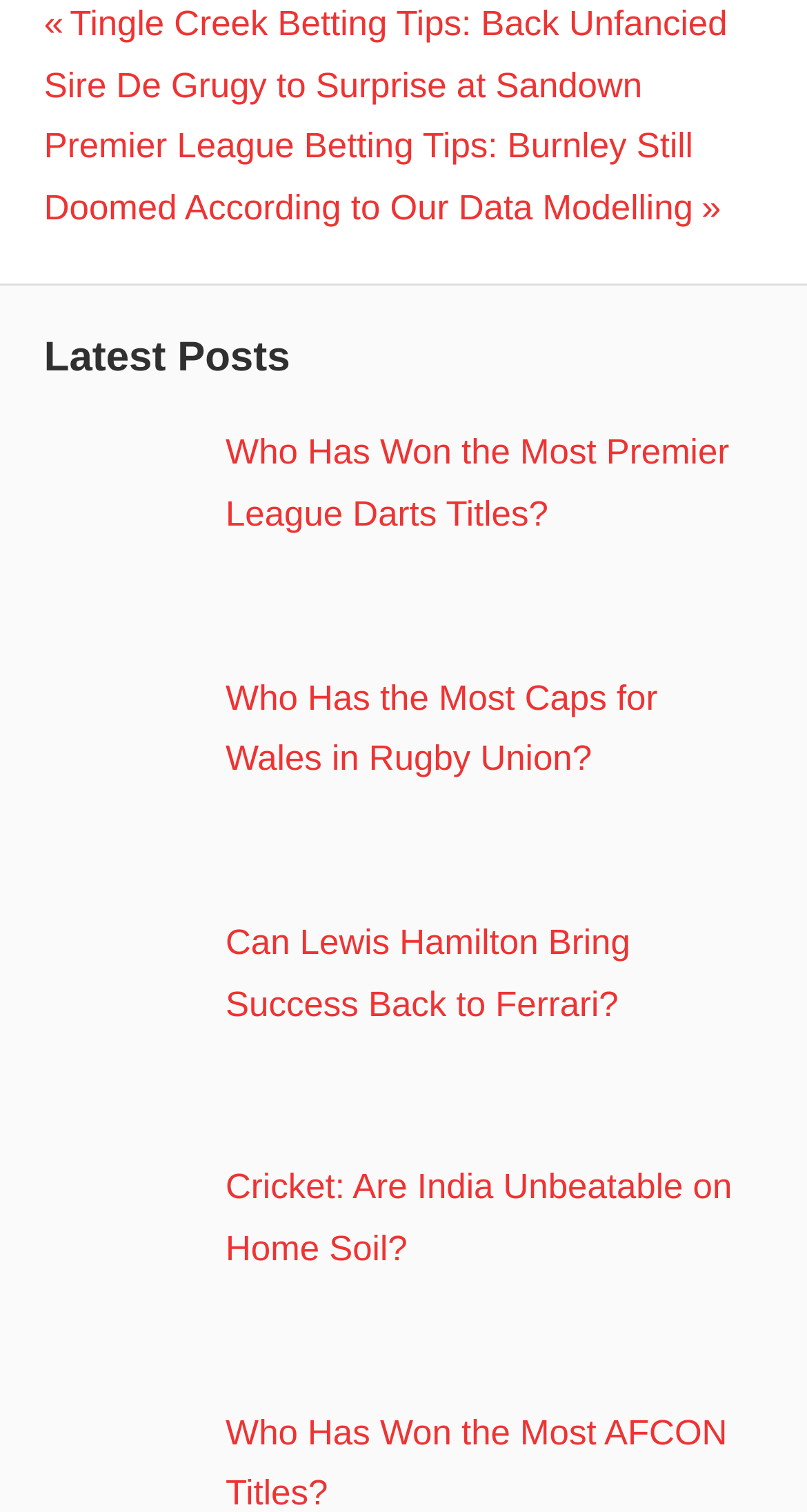Refer to the image and provide a thorough answer to this question:
How many images are on the webpage?

I counted the number of image elements on the webpage, and there are four images, each accompanying a link under the 'Latest Posts' heading.